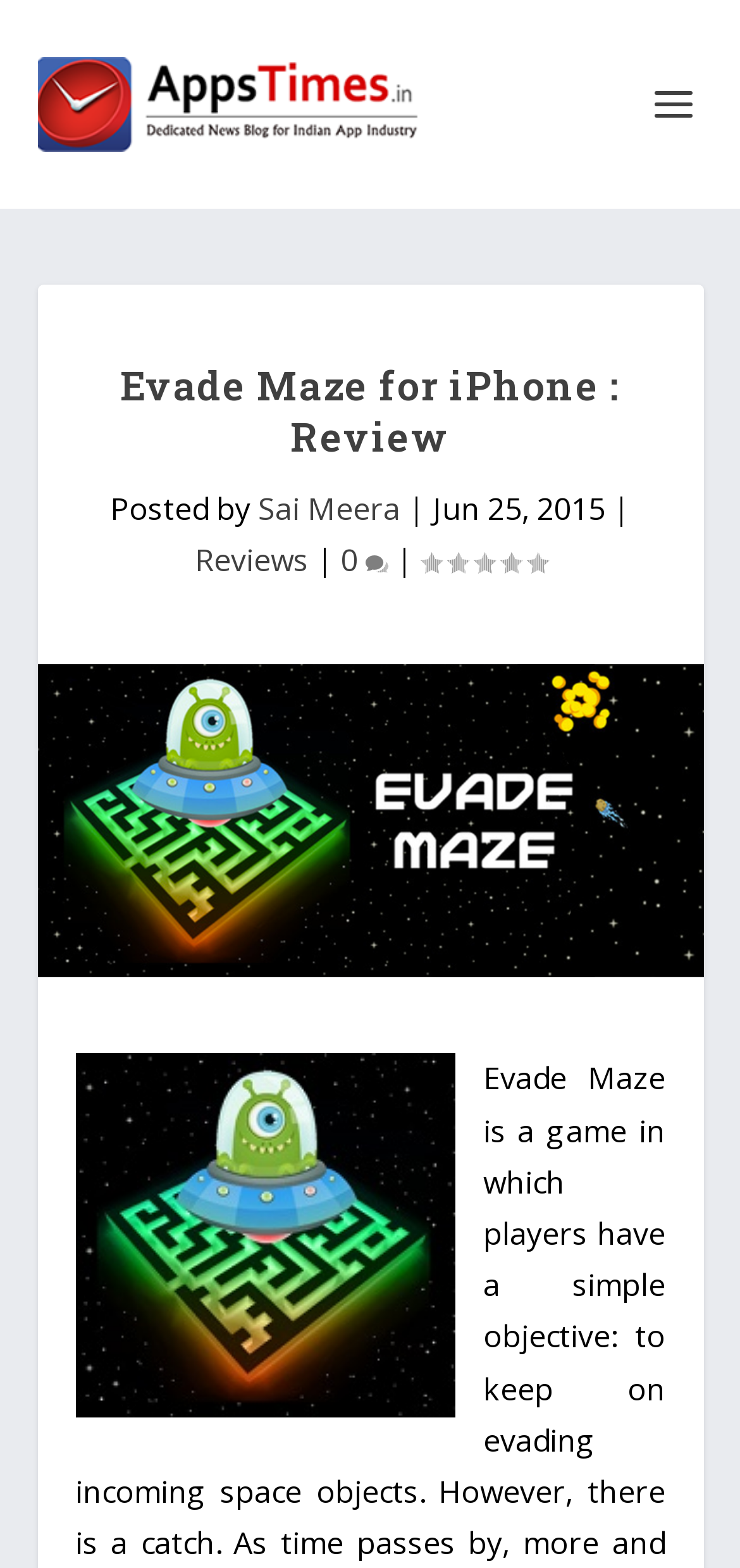Can you find and generate the webpage's heading?

Evade Maze for iPhone : Review